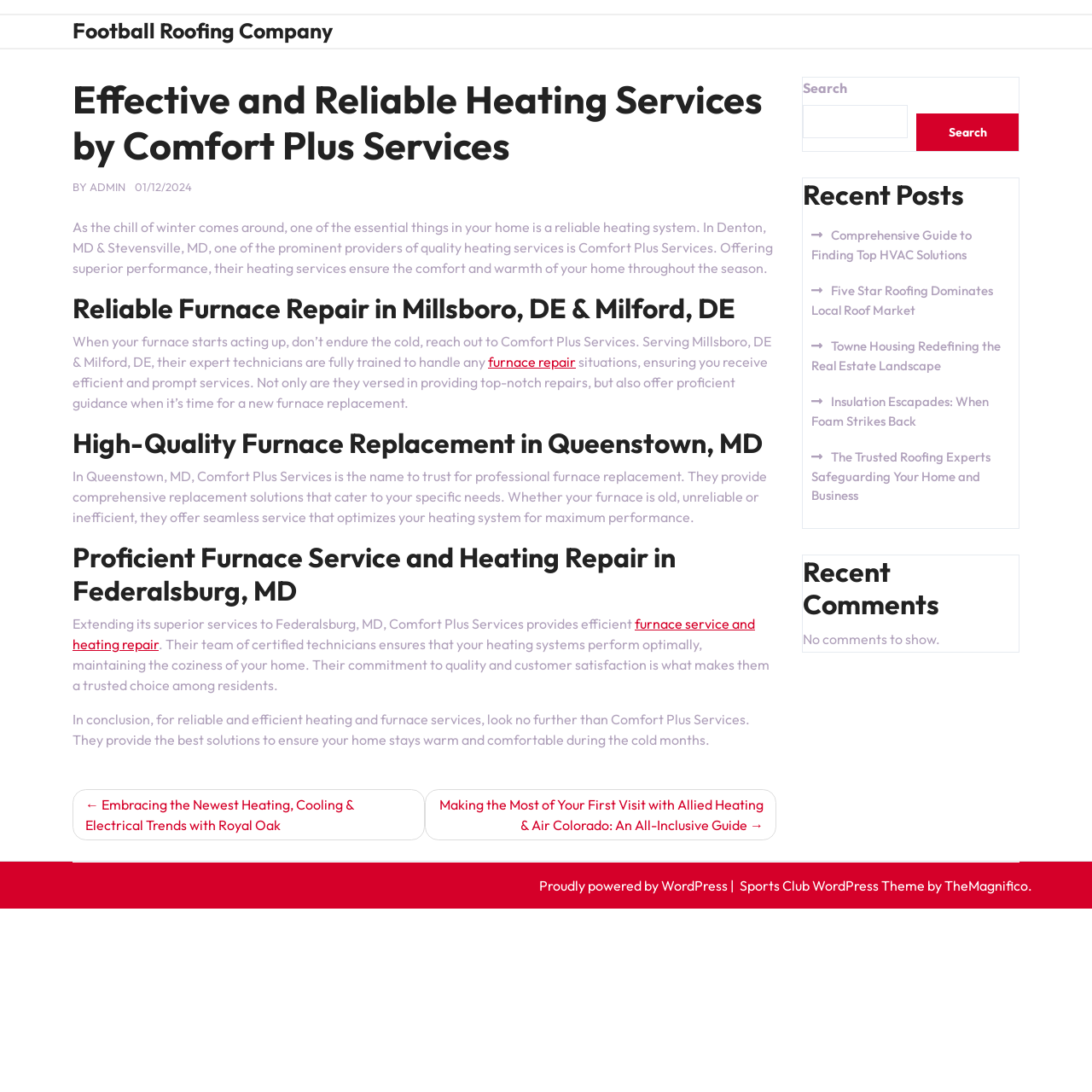Use a single word or phrase to respond to the question:
What is the name of the theme used by the website?

Sports Club WordPress Theme